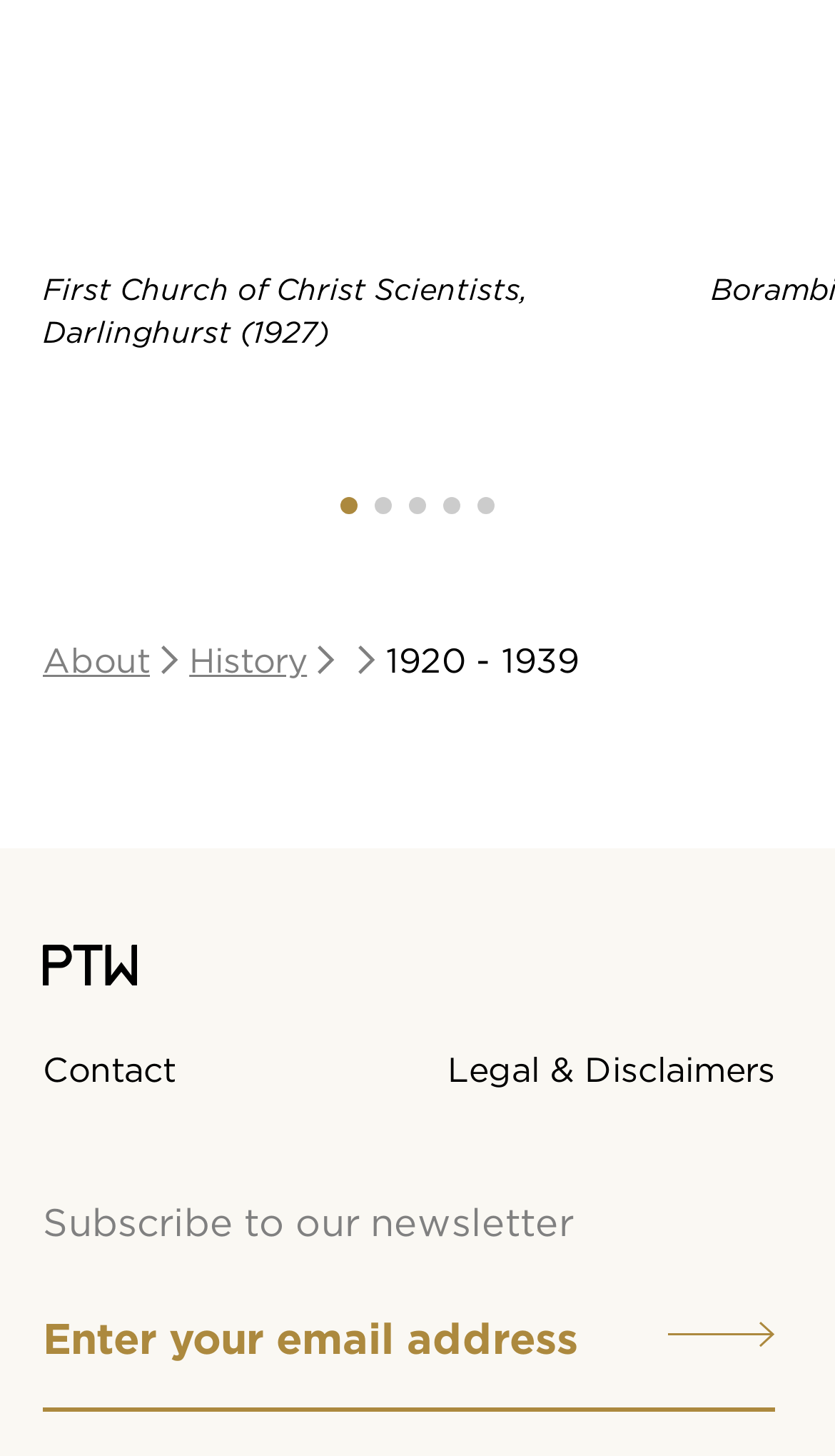From the webpage screenshot, identify the region described by name="fields[email]" placeholder="Enter your email address". Provide the bounding box coordinates as (top-left x, top-left y, bottom-right x, bottom-right y), with each value being a floating point number between 0 and 1.

[0.051, 0.873, 0.928, 0.97]